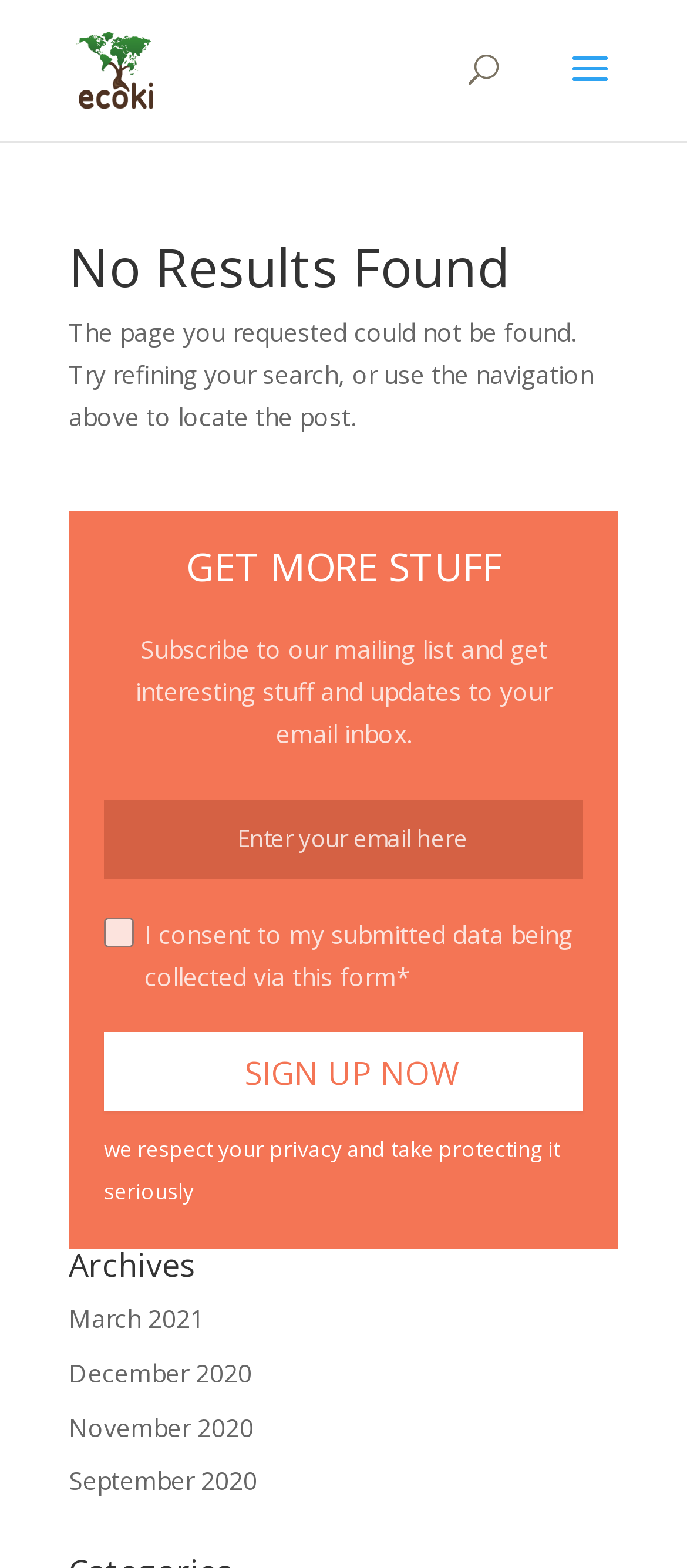Please provide the bounding box coordinate of the region that matches the element description: Who Was William Irvine?. Coordinates should be in the format (top-left x, top-left y, bottom-right x, bottom-right y) and all values should be between 0 and 1.

None